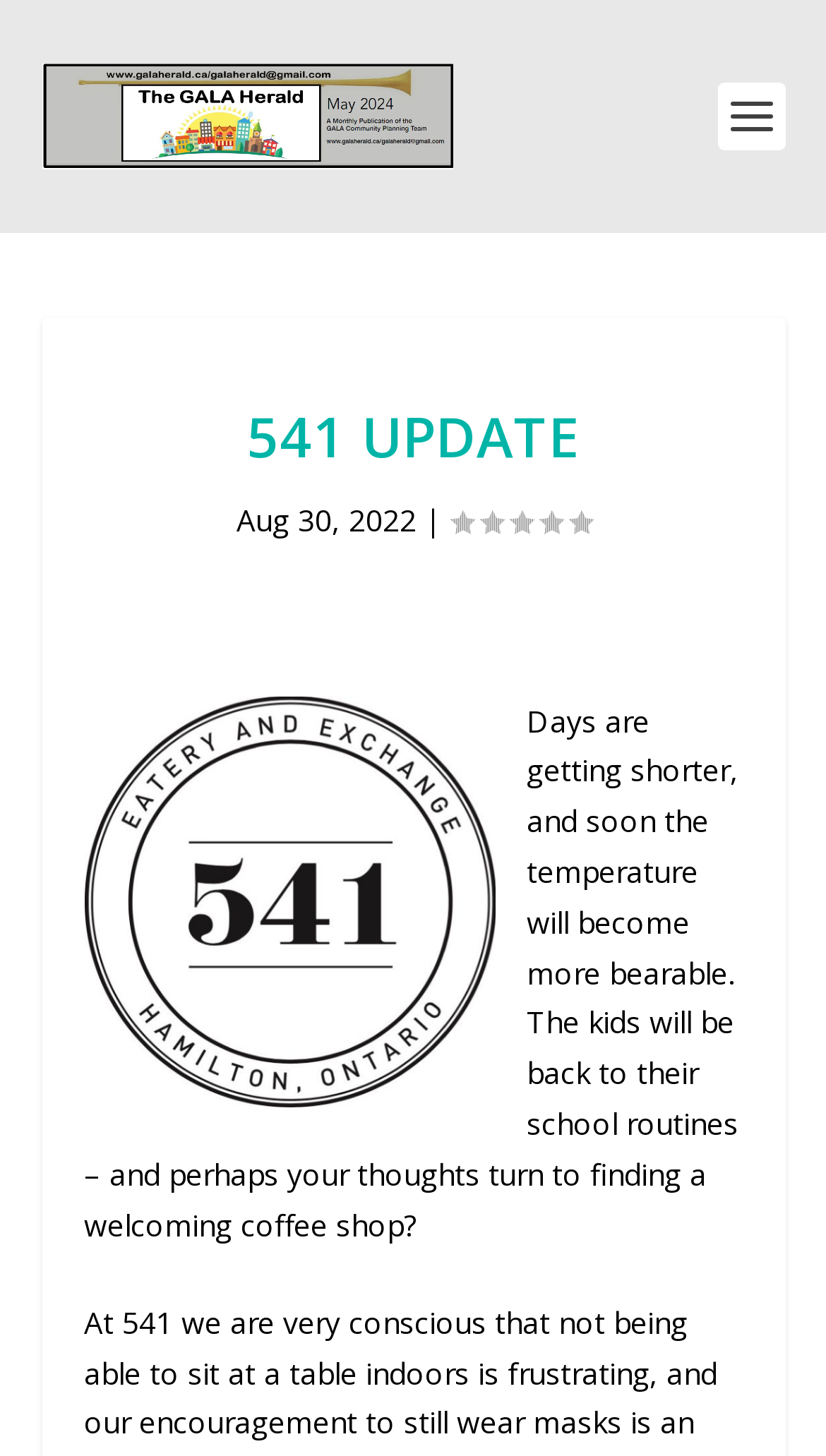Explain the webpage's layout and main content in detail.

The webpage appears to be an article or blog post from "The GALA Herald - Hamilton Ontario". At the top left, there is a link and an image with the same name, which serves as the title of the webpage. Below this title, there is a prominent heading "541 UPDATE" that spans most of the width of the page. 

To the right of the heading, there are three pieces of text arranged vertically: the date "Aug 30, 2022", a vertical bar, and a rating "Rating: 0.00". 

Below the heading and the date section, there is a paragraph of text that discusses the changing of the seasons and the return of children to school, and how this might lead people to think about finding a welcoming coffee shop. This paragraph takes up most of the width of the page and is positioned near the top half of the page.